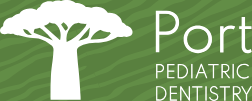Please provide a one-word or short phrase answer to the question:
What is the font style of 'Port'?

Bold